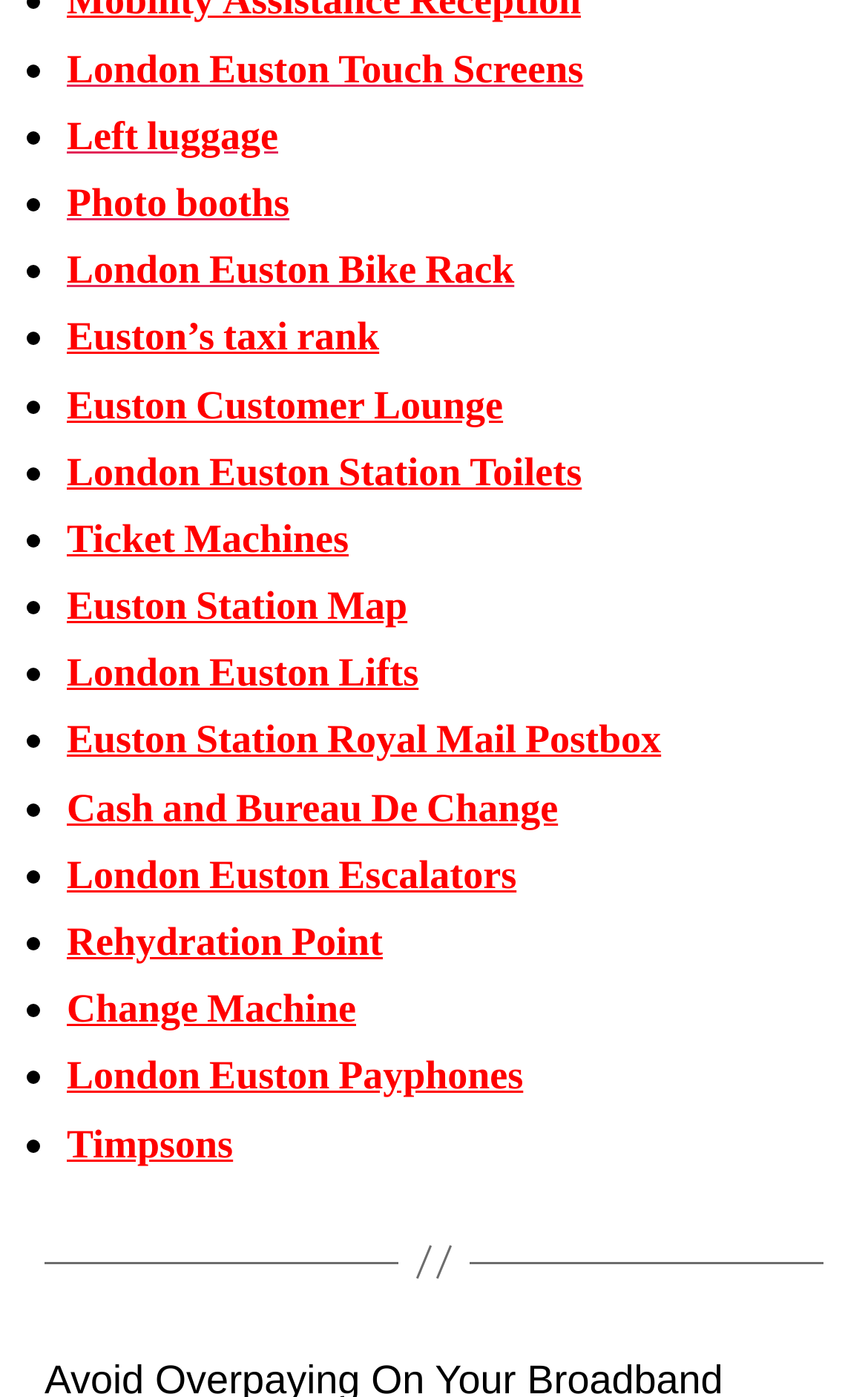From the given element description: "Change Machine", find the bounding box for the UI element. Provide the coordinates as four float numbers between 0 and 1, in the order [left, top, right, bottom].

[0.077, 0.704, 0.41, 0.741]